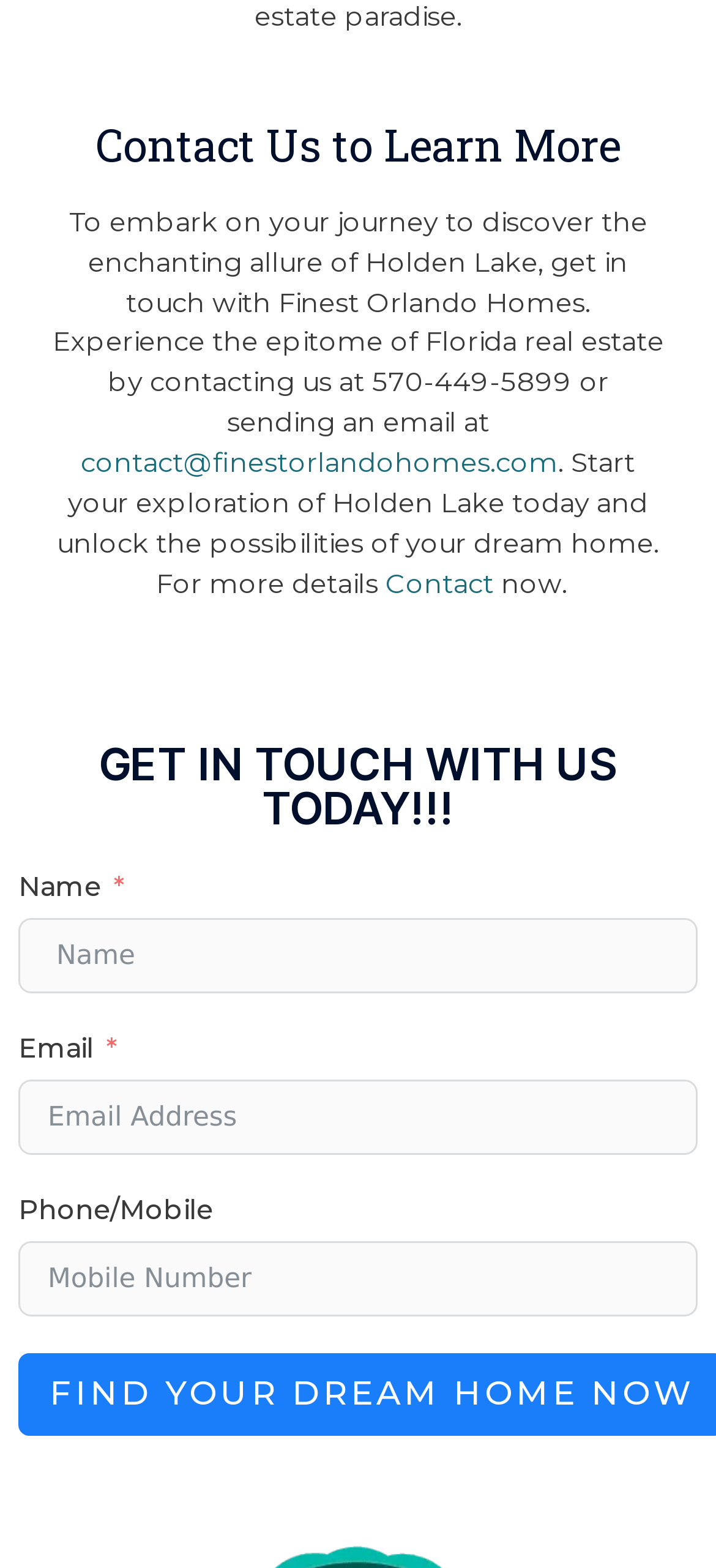What is the name of the real estate company mentioned on the webpage?
Please provide a single word or phrase in response based on the screenshot.

Finest Orlando Homes